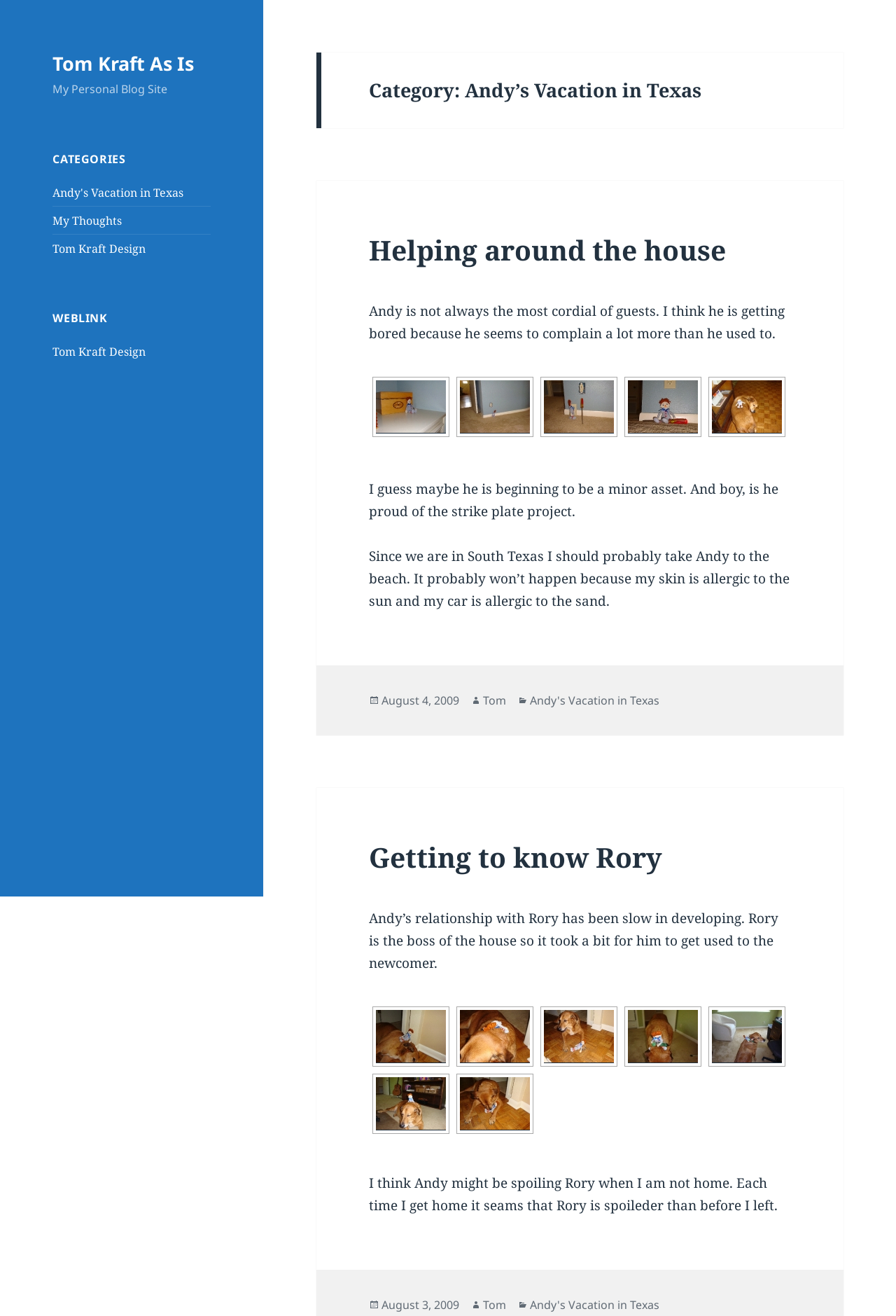Predict the bounding box coordinates of the area that should be clicked to accomplish the following instruction: "Click on the 'Andy's Vacation in Texas' category". The bounding box coordinates should consist of four float numbers between 0 and 1, i.e., [left, top, right, bottom].

[0.059, 0.14, 0.205, 0.152]